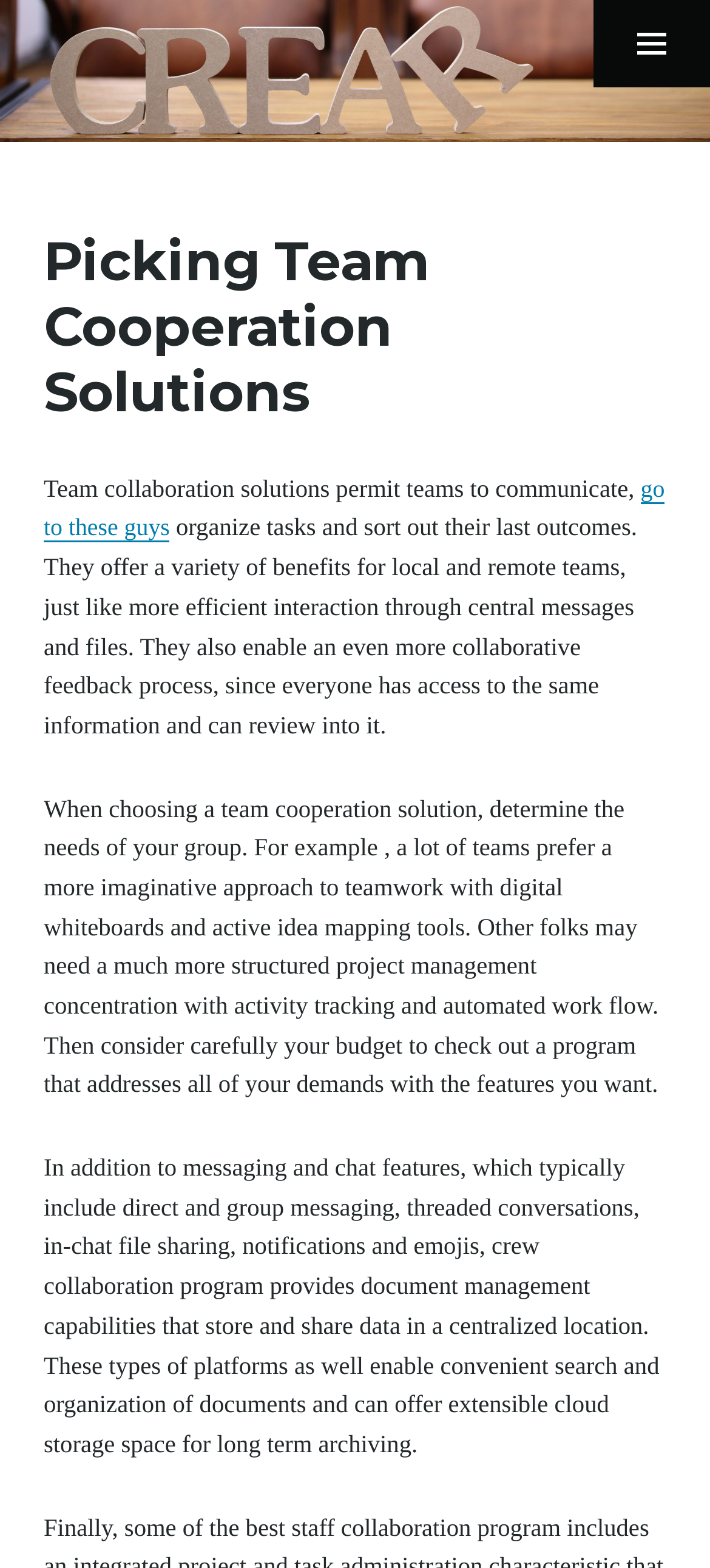What should be considered when choosing a team collaboration solution?
Please answer the question with a single word or phrase, referencing the image.

Needs of the group and budget